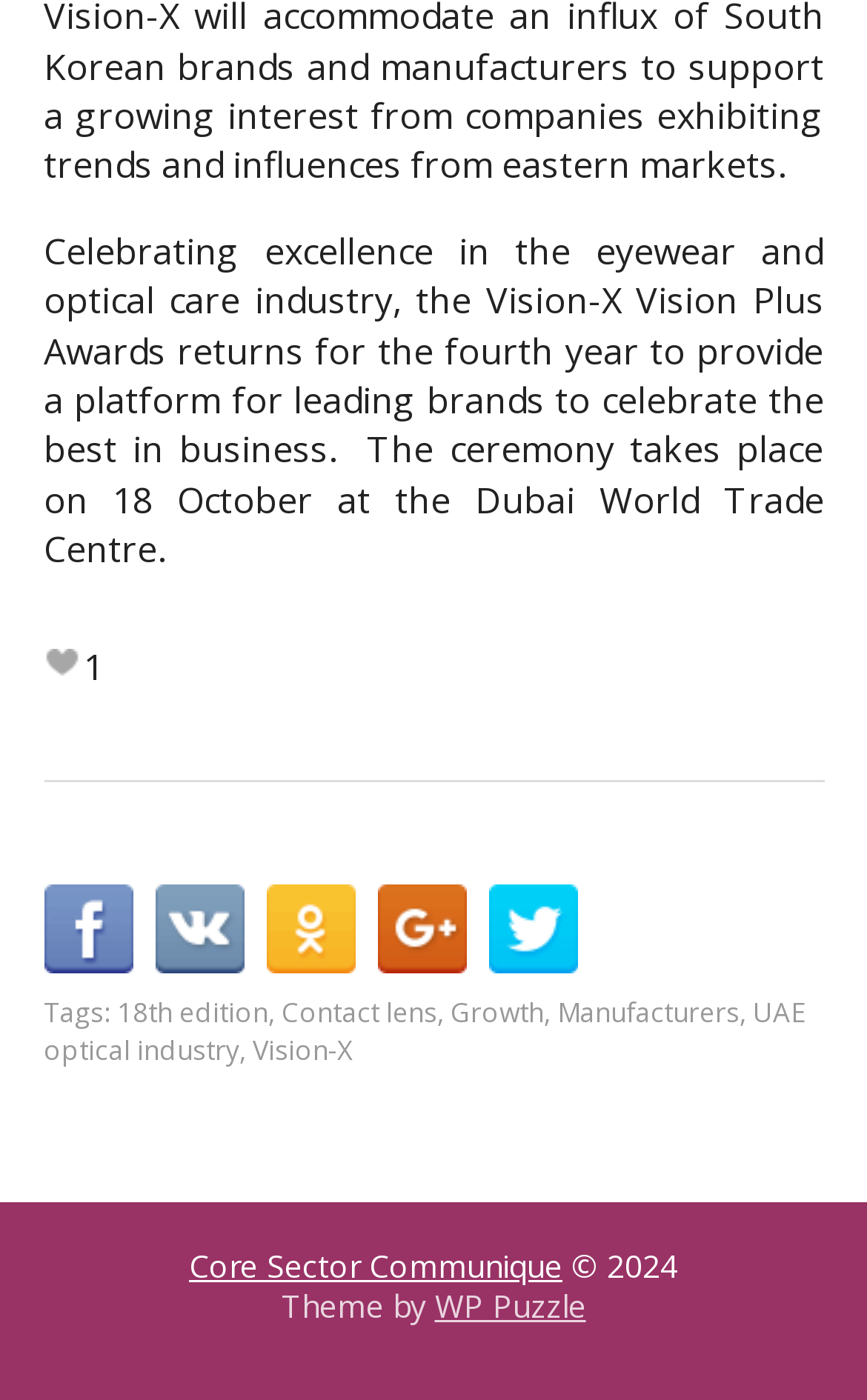Specify the bounding box coordinates of the area to click in order to execute this command: 'Check the Core Sector Communique'. The coordinates should consist of four float numbers ranging from 0 to 1, and should be formatted as [left, top, right, bottom].

[0.218, 0.89, 0.649, 0.92]